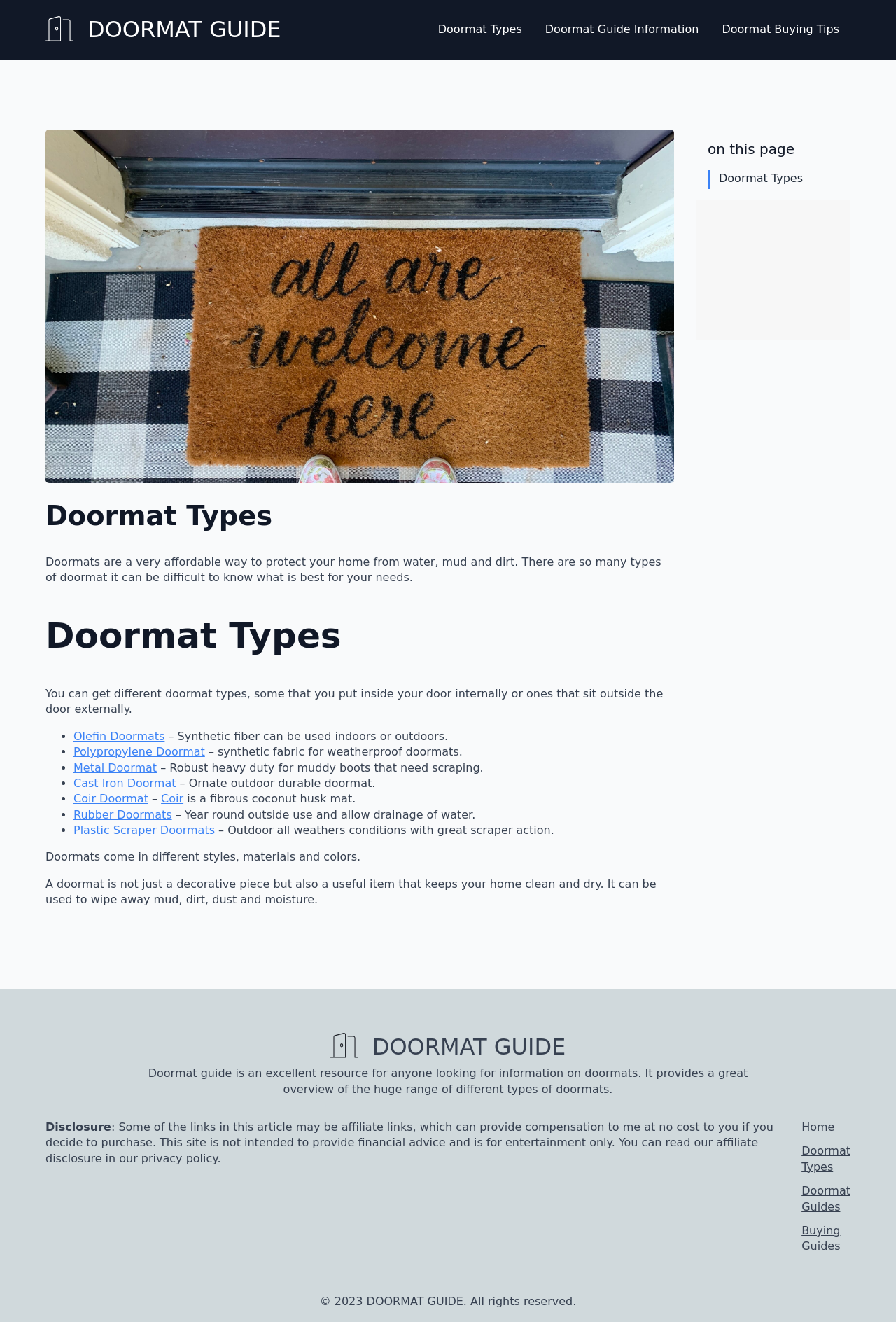Find the bounding box coordinates for the area that should be clicked to accomplish the instruction: "Go to Home".

[0.895, 0.847, 0.932, 0.859]